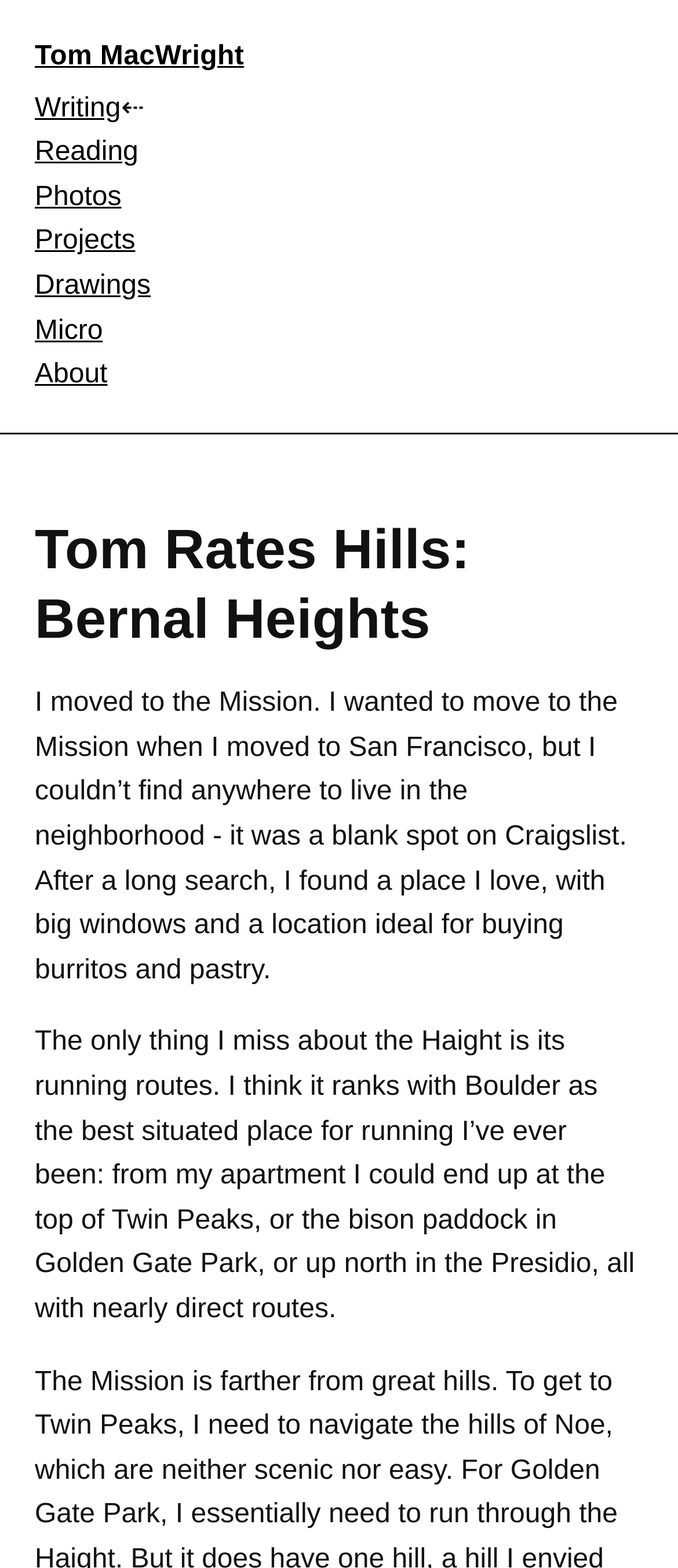Utilize the details in the image to give a detailed response to the question: What is the neighborhood the author moved to?

The neighborhood the author moved to is obtained from the heading element 'Tom Rates Hills: Bernal Heights' which has a bounding box coordinate of [0.051, 0.328, 0.949, 0.417]. The text 'I moved to the Mission' also confirms this information.